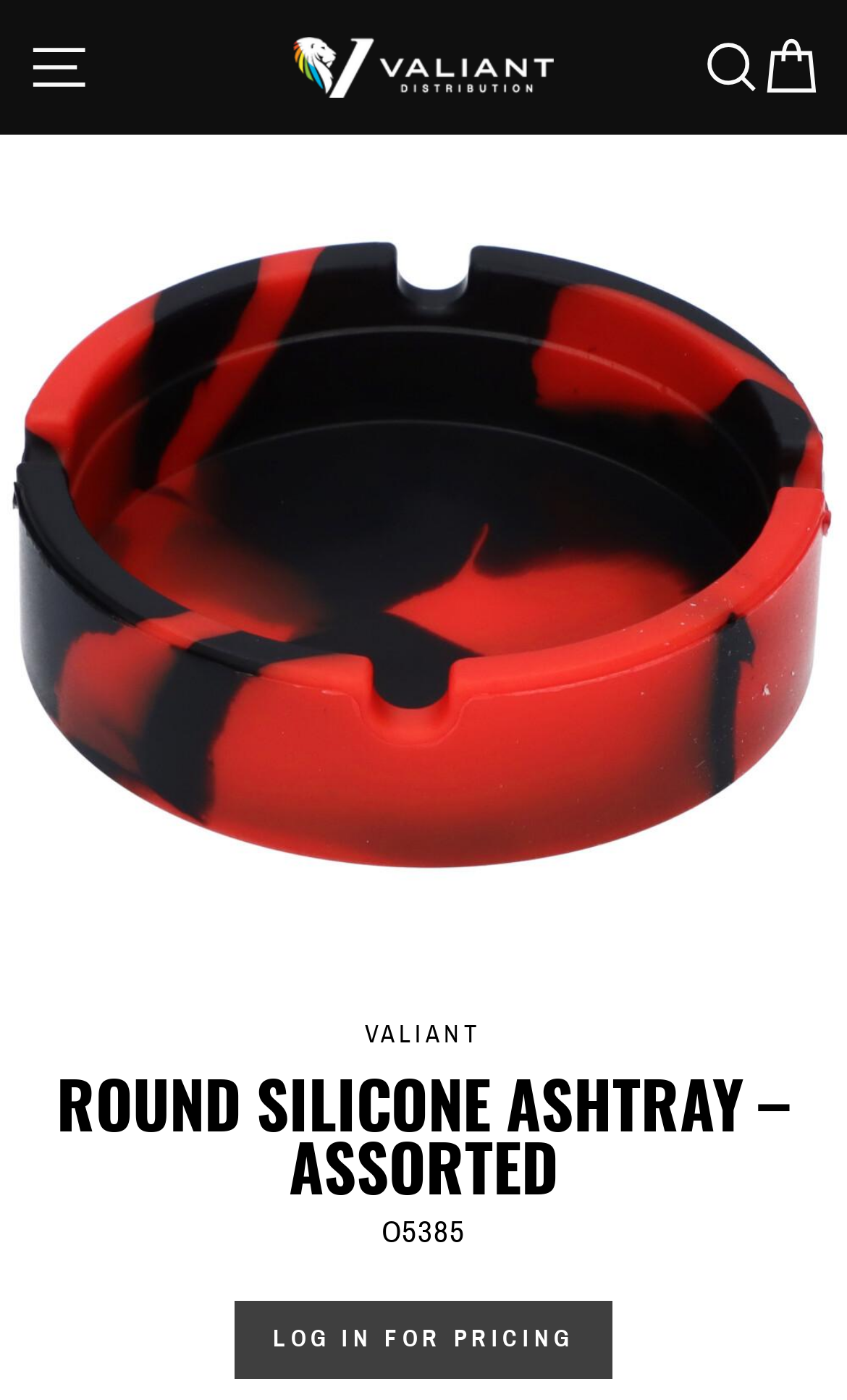What is the position of the 'Search' link?
Refer to the screenshot and deliver a thorough answer to the question presented.

By analyzing the bounding box coordinates of the 'Search' link, I can determine that it is located at the top right of the webpage, with coordinates [0.821, 0.013, 0.908, 0.083].